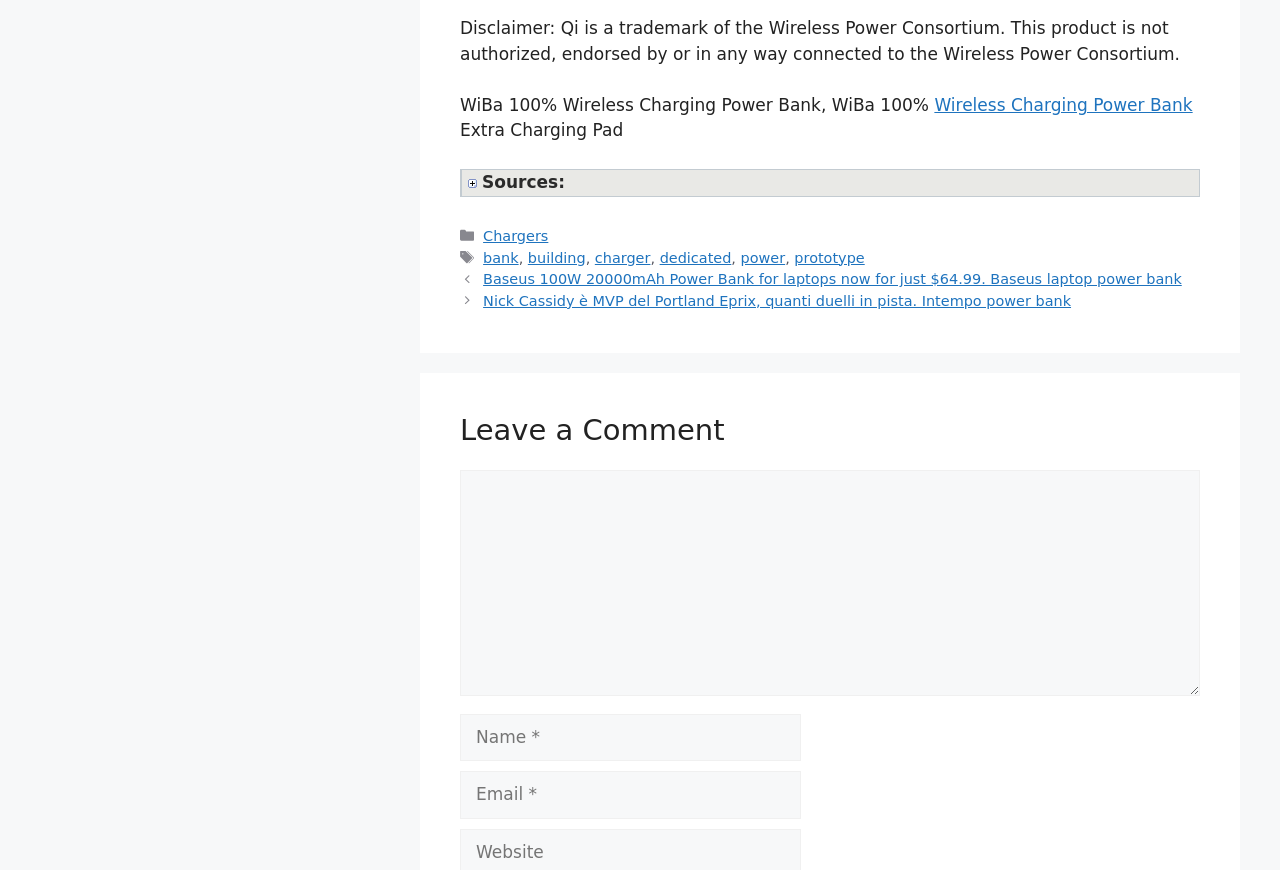From the element description: "parent_node: Comment name="de6f0a0c48"", extract the bounding box coordinates of the UI element. The coordinates should be expressed as four float numbers between 0 and 1, in the order [left, top, right, bottom].

[0.359, 0.541, 0.938, 0.8]